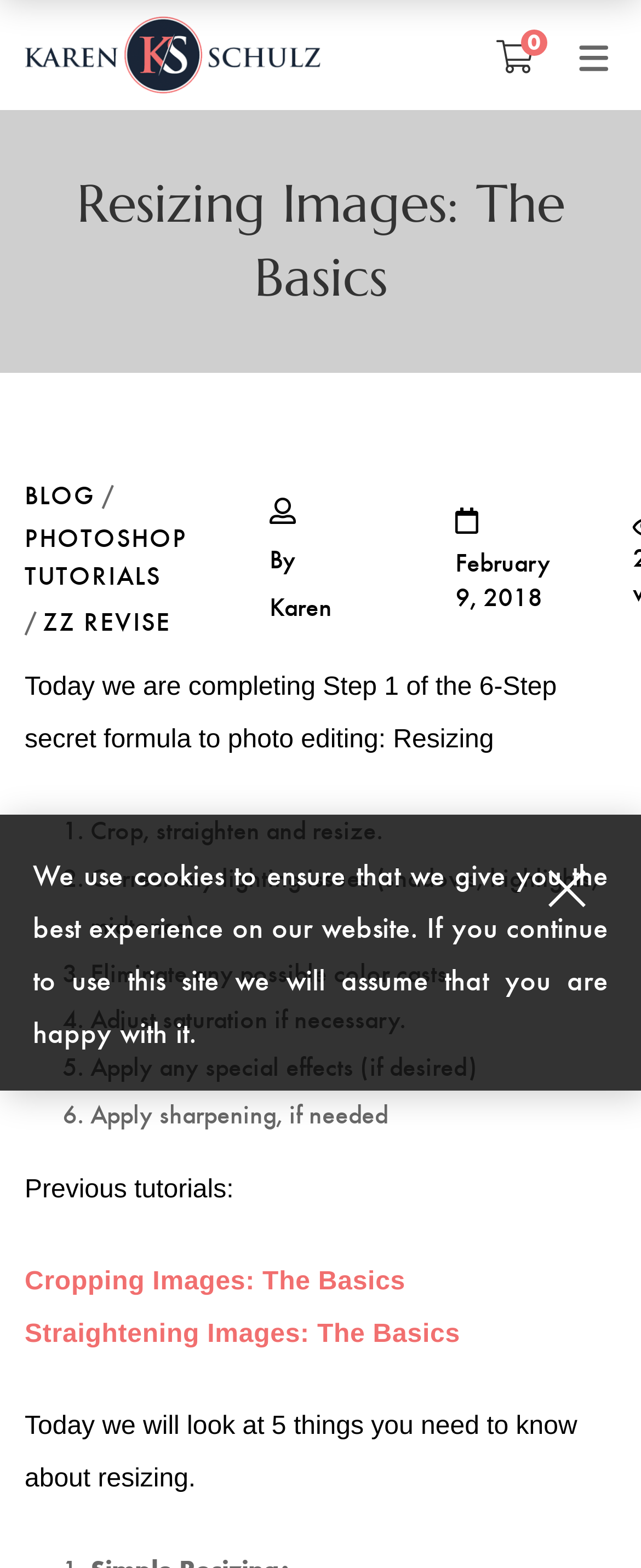Please specify the bounding box coordinates of the clickable section necessary to execute the following command: "Go to Photoshop Tutorials".

[0.038, 0.331, 0.292, 0.379]